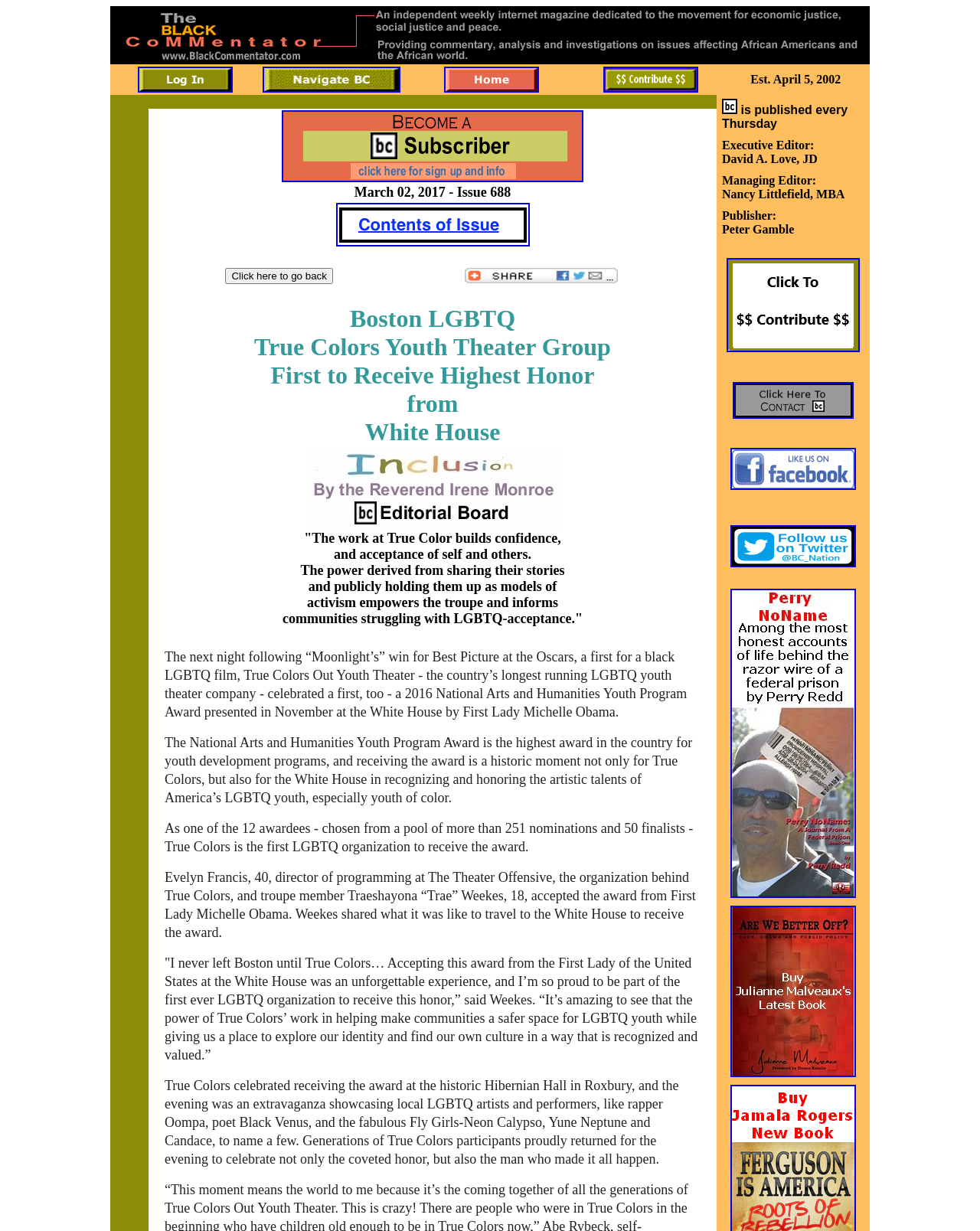What is the purpose of the 'Click here to go back' button?
Refer to the screenshot and answer in one word or phrase.

To go back